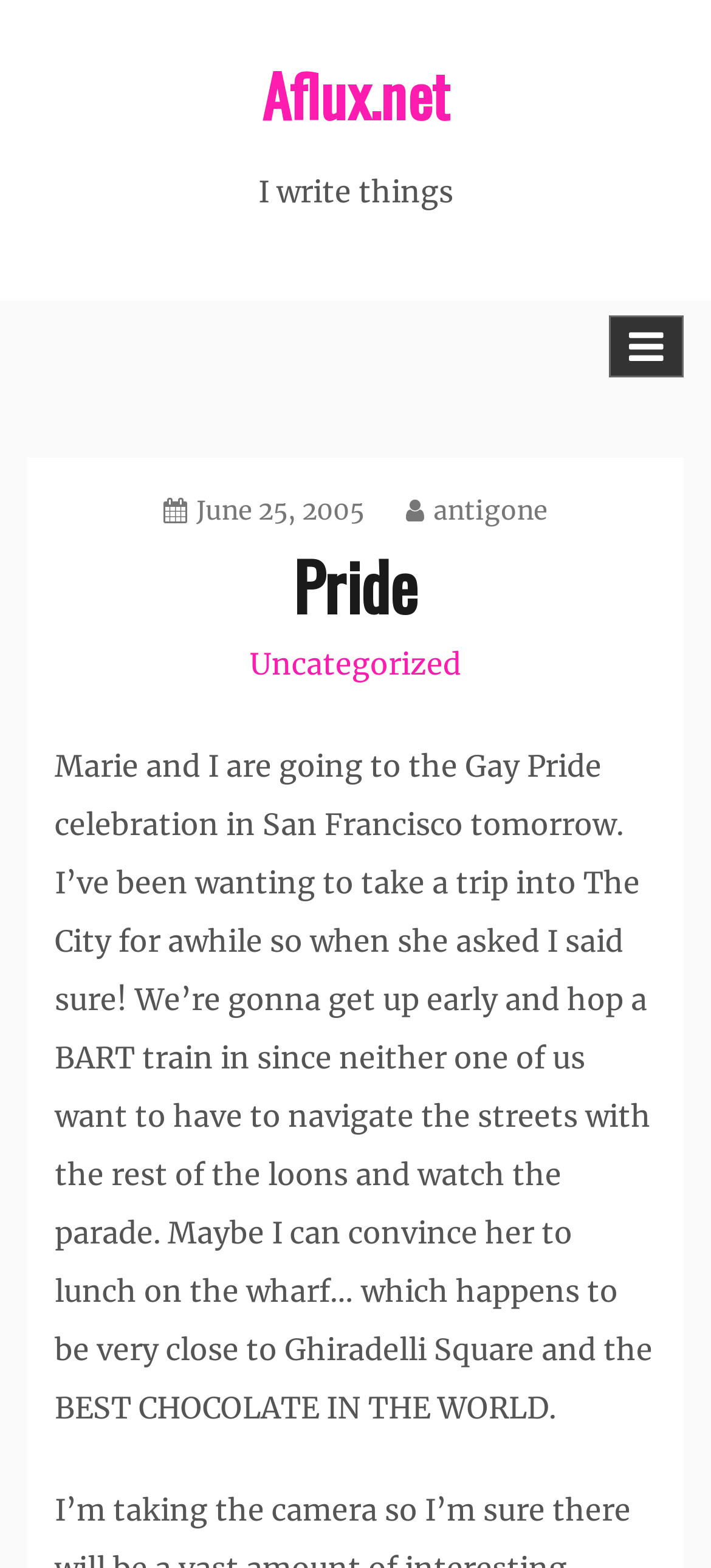Generate a thorough caption that explains the contents of the webpage.

The webpage is about the author's experience attending the Gay Pride celebration in San Francisco. At the top, there is a link to "Aflux.net" and a brief introduction "I write things". Below this, there is a button with an icon, which when expanded, reveals a menu with several links and a heading "Pride". 

The menu contains links to specific posts, including one from June 25, 2005, and another titled "antigone". There is also a link to the category "Uncategorized". The main content of the page is a paragraph describing the author's plan to attend the Pride celebration with a friend, Marie, and their intention to take a BART train to avoid navigating the streets. The author also mentions a possible lunch plan at the wharf, which is close to Ghiradelli Square, known for its high-quality chocolate.